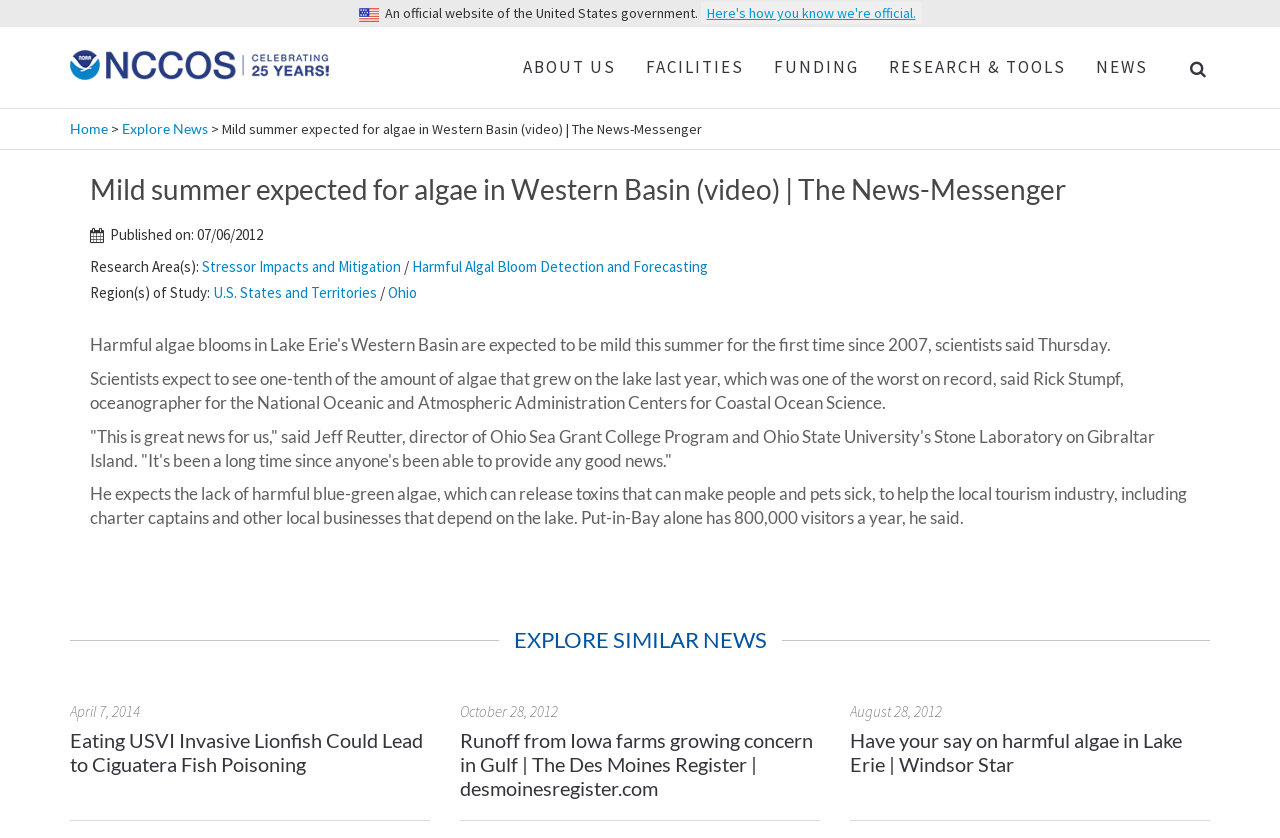Who is the director of Ohio Sea Grant College Program?
Ensure your answer is thorough and detailed.

The article quotes Jeff Reutter, who is the director of Ohio Sea Grant College Program and Ohio State University's Stone Laboratory on Gibraltar Island, saying that the lack of harmful blue-green algae is great news for the local tourism industry.